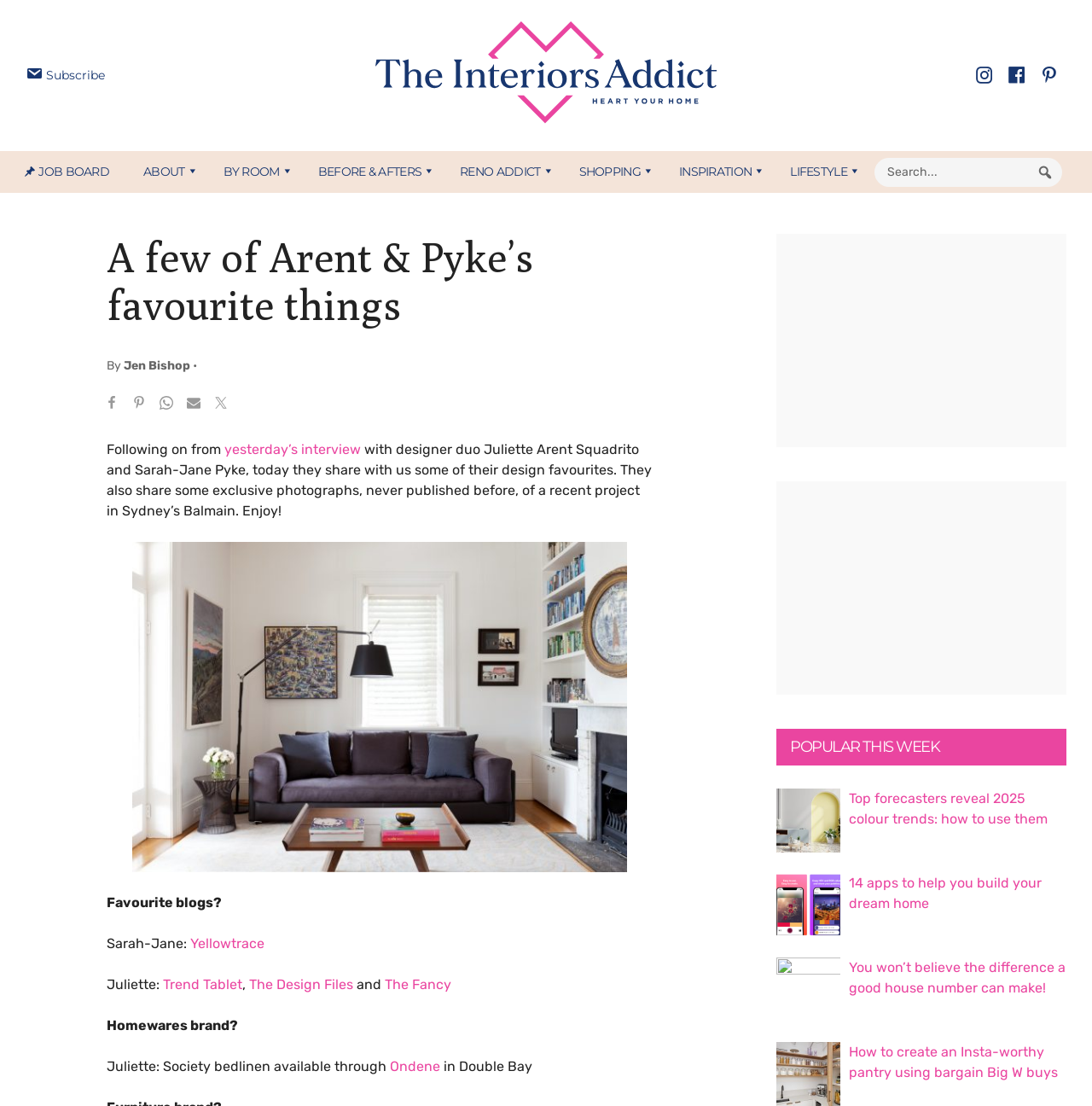Identify the bounding box coordinates for the region of the element that should be clicked to carry out the instruction: "Read about DATABASE DESIGN FOR VISUALIZATION AND ANALYSIS". The bounding box coordinates should be four float numbers between 0 and 1, i.e., [left, top, right, bottom].

None